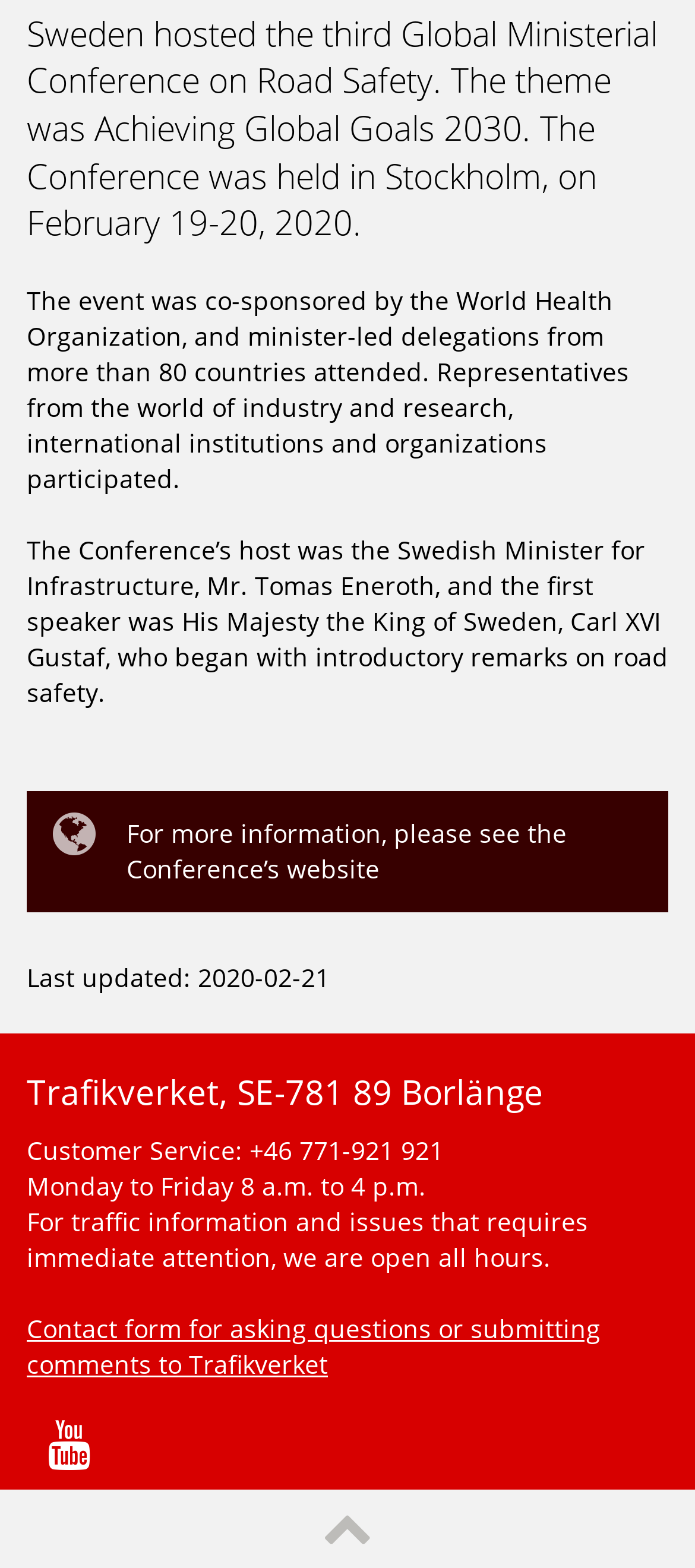What was the theme of the Global Ministerial Conference on Road Safety?
Provide an in-depth and detailed explanation in response to the question.

The theme of the Global Ministerial Conference on Road Safety can be found in the first paragraph of the webpage, which states 'Sweden hosted the third Global Ministerial Conference on Road Safety. The theme was Achieving Global Goals 2030.'